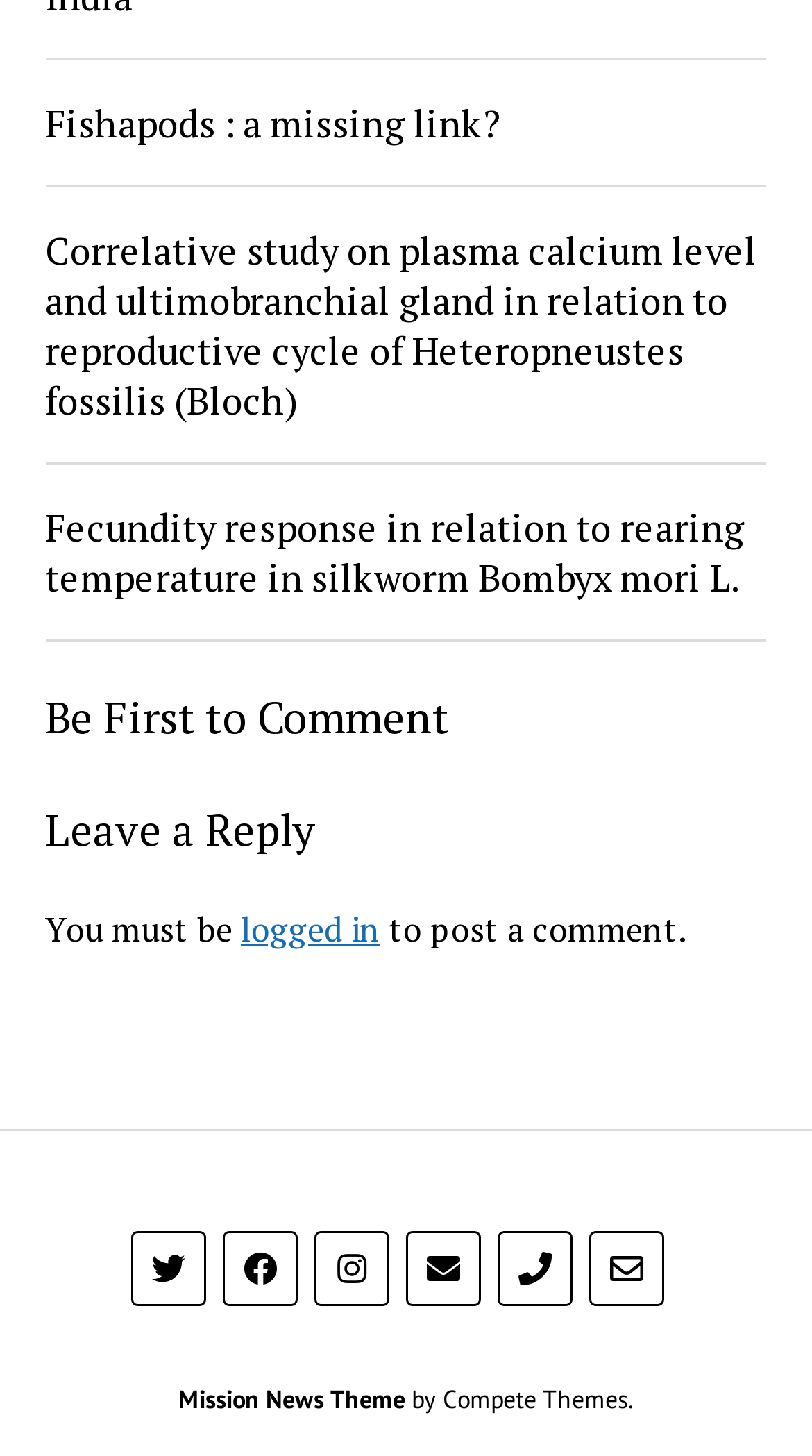Answer succinctly with a single word or phrase:
How many social media icons are at the bottom of the webpage?

4